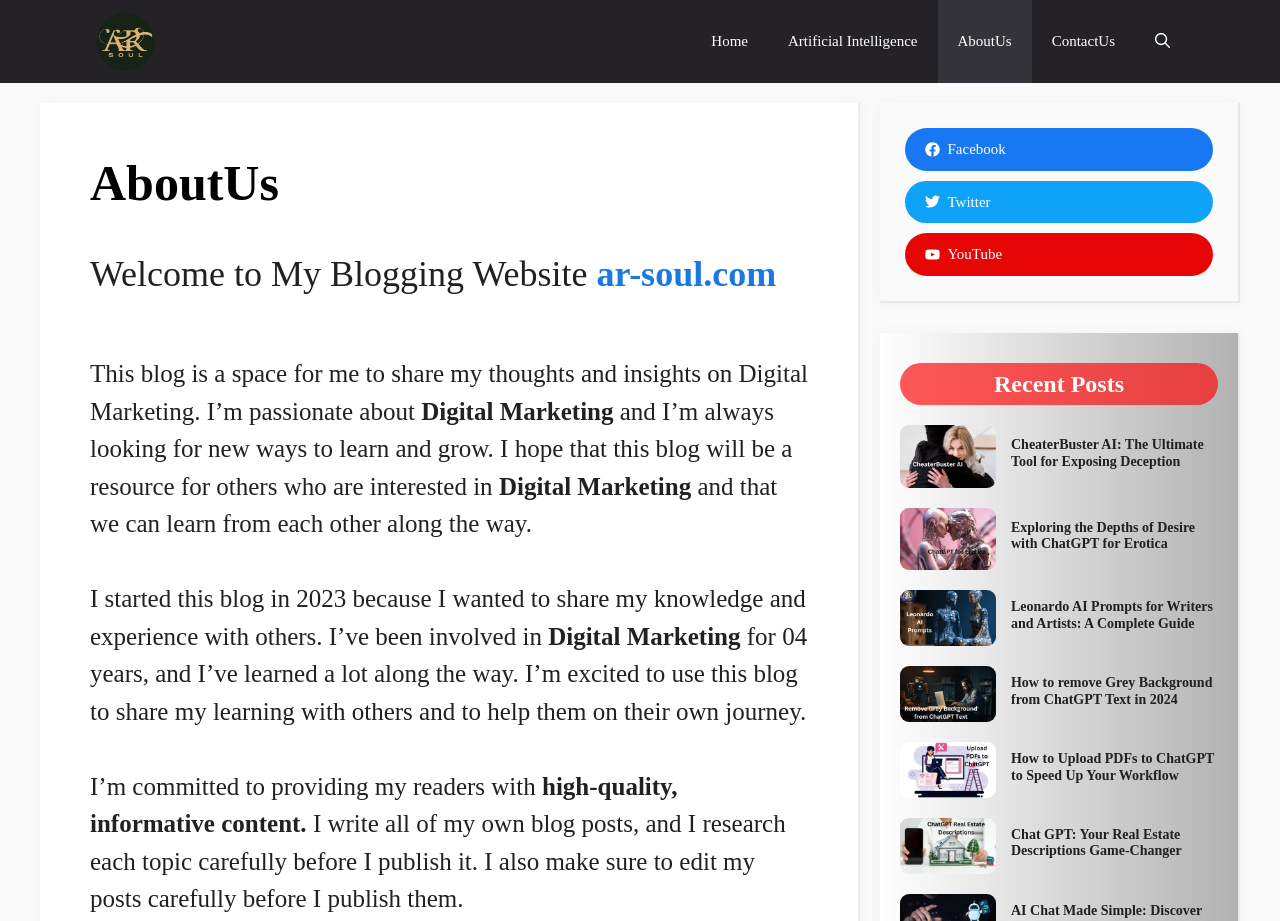What is the blogger's goal?
Please provide a single word or phrase based on the screenshot.

To share knowledge and experience